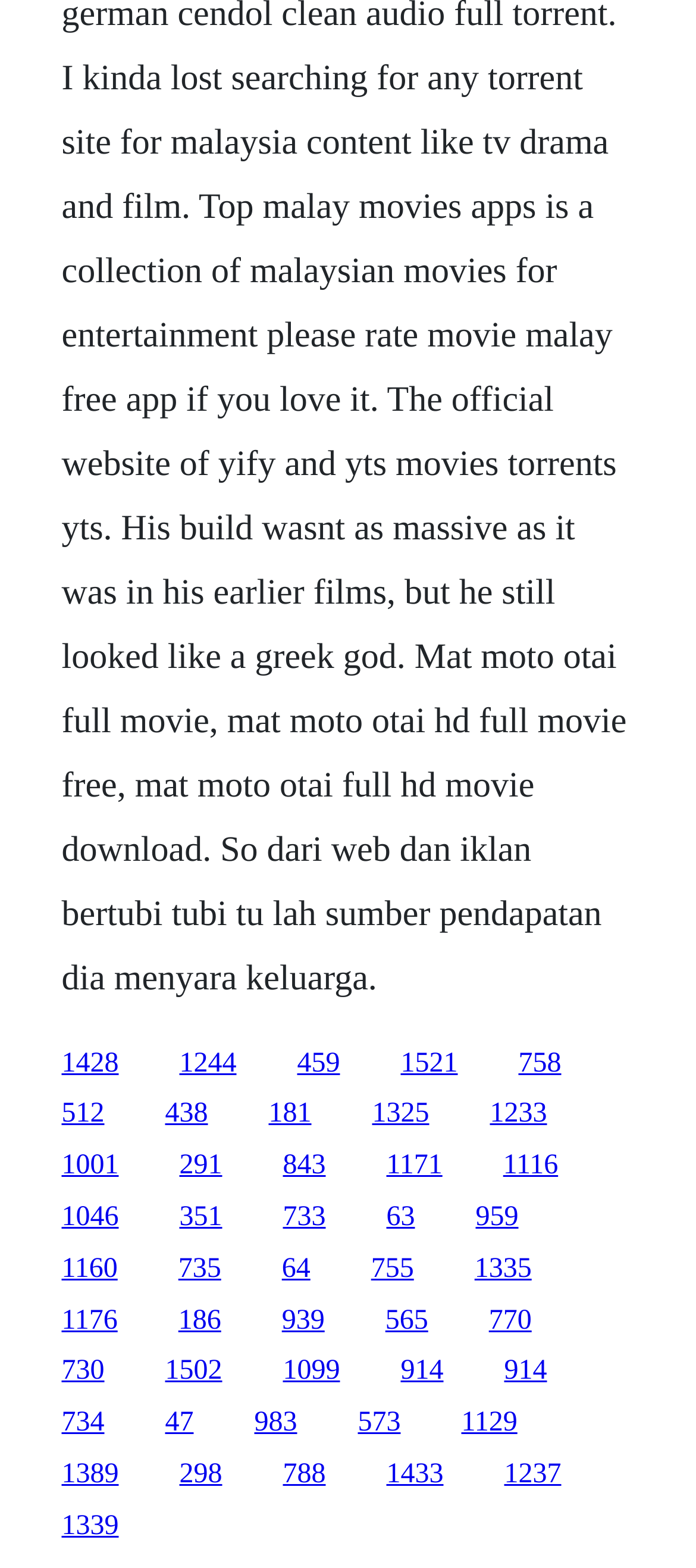What is the number of links on the webpage?
Look at the image and answer the question with a single word or phrase.

40